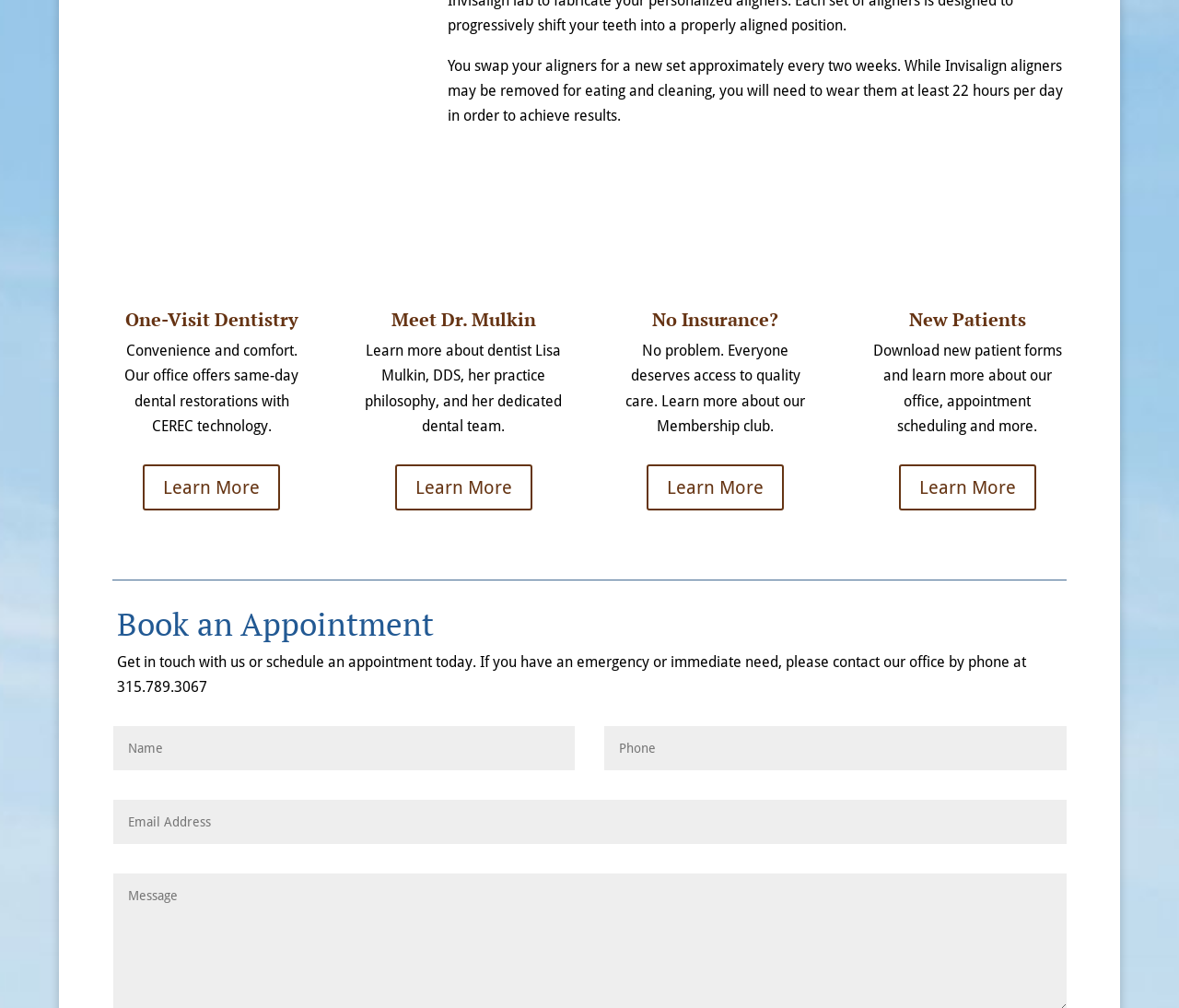What is the purpose of the Membership club?
Examine the image and provide an in-depth answer to the question.

The StaticText element with the text 'No problem. Everyone deserves access to quality care. Learn more about our Membership club.' suggests that the purpose of the Membership club is to provide access to quality care.